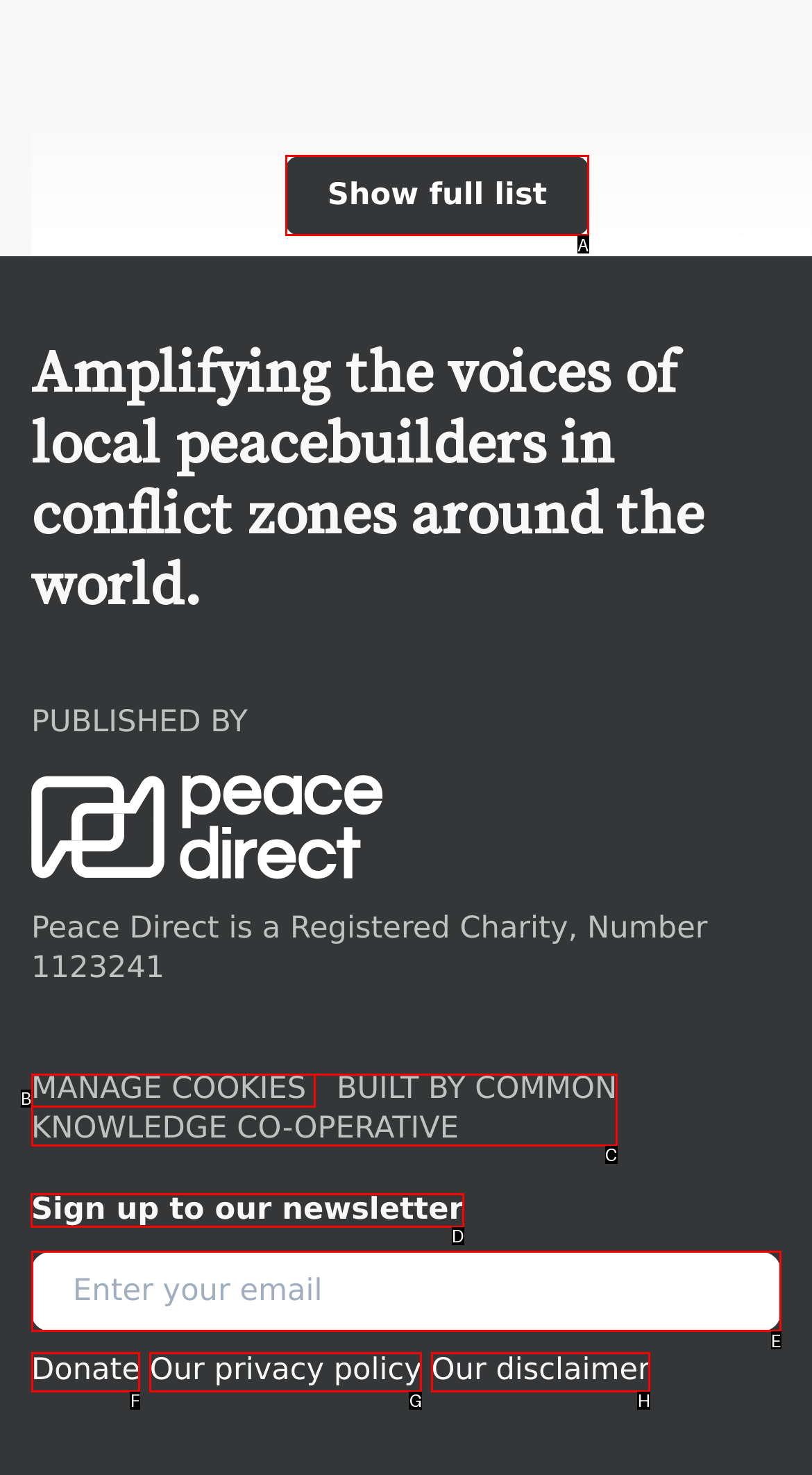Determine the letter of the element to click to accomplish this task: Click the 'Sign up to our newsletter' link. Respond with the letter.

D